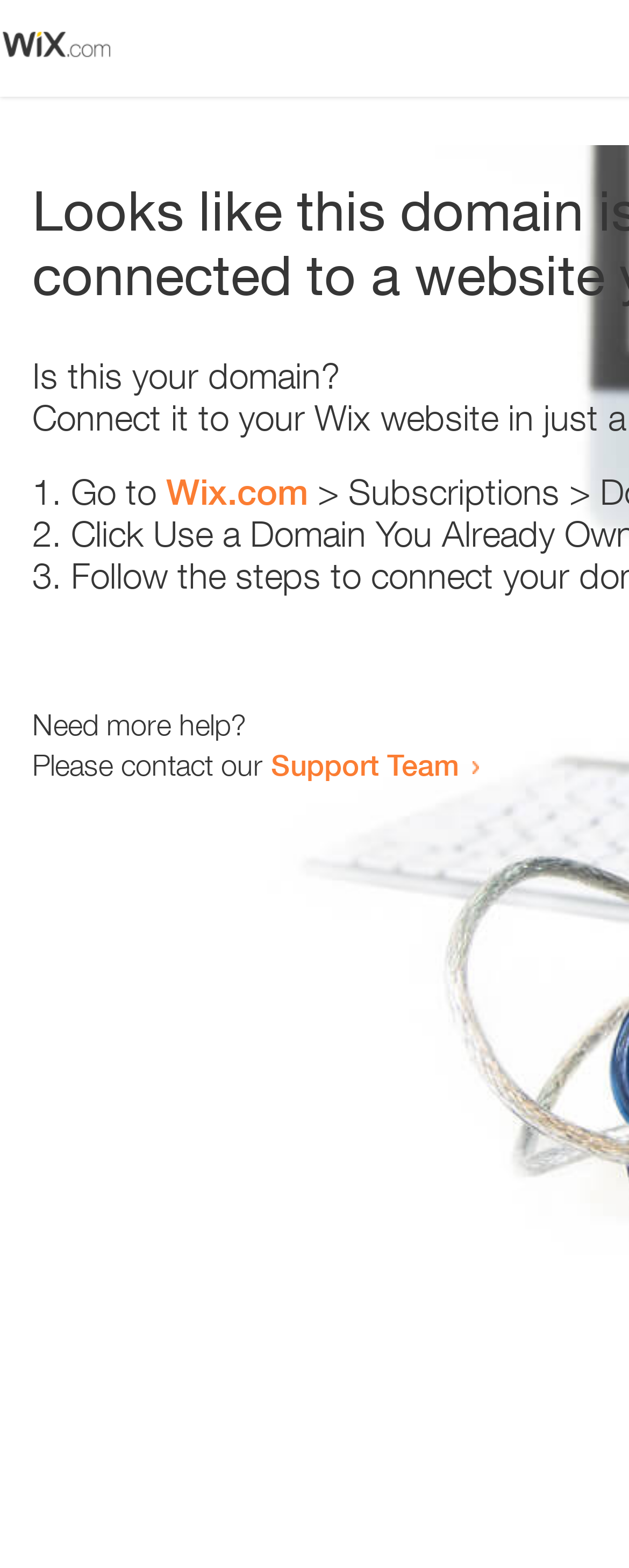Use a single word or phrase to answer the question:
What is the domain being referred to?

Wix.com